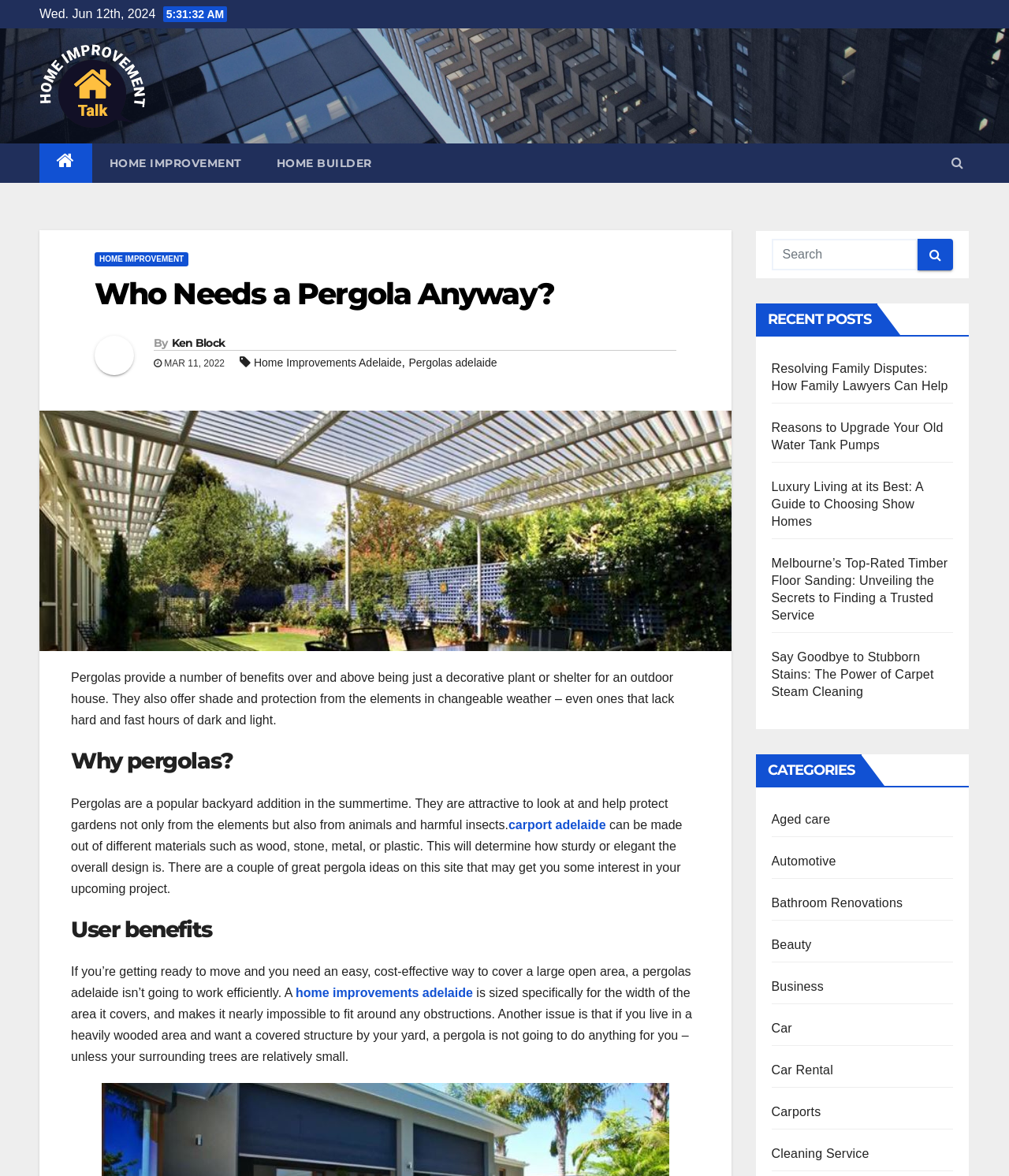What is the function of the button with the content ''?
Based on the visual information, provide a detailed and comprehensive answer.

I found the button element with the content '' and noticed that it has a property 'hasPopup' set to 'menu'. This suggests that the button has a popup menu.